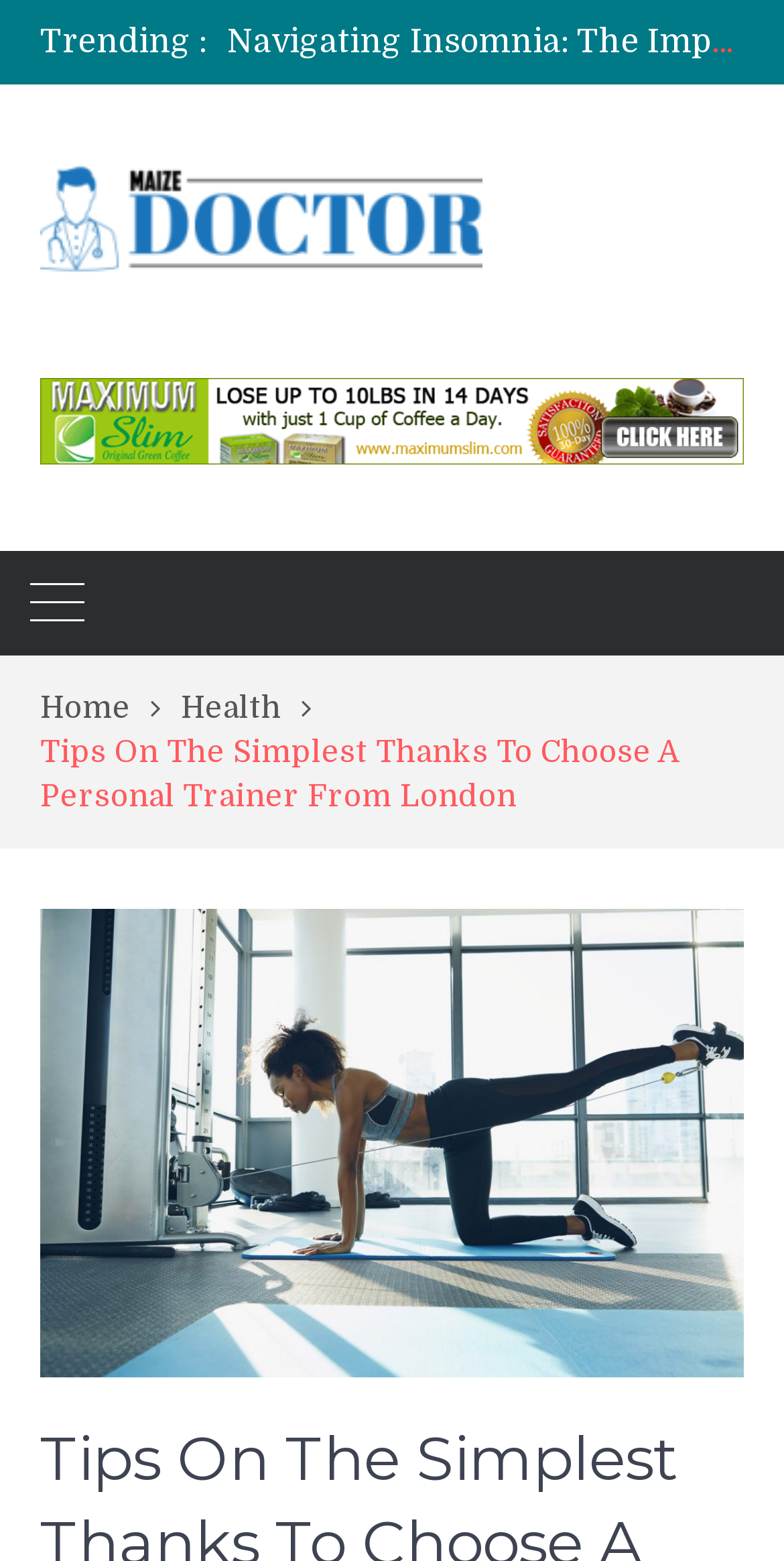Respond with a single word or phrase:
What is the name of the website?

Maize Doctor